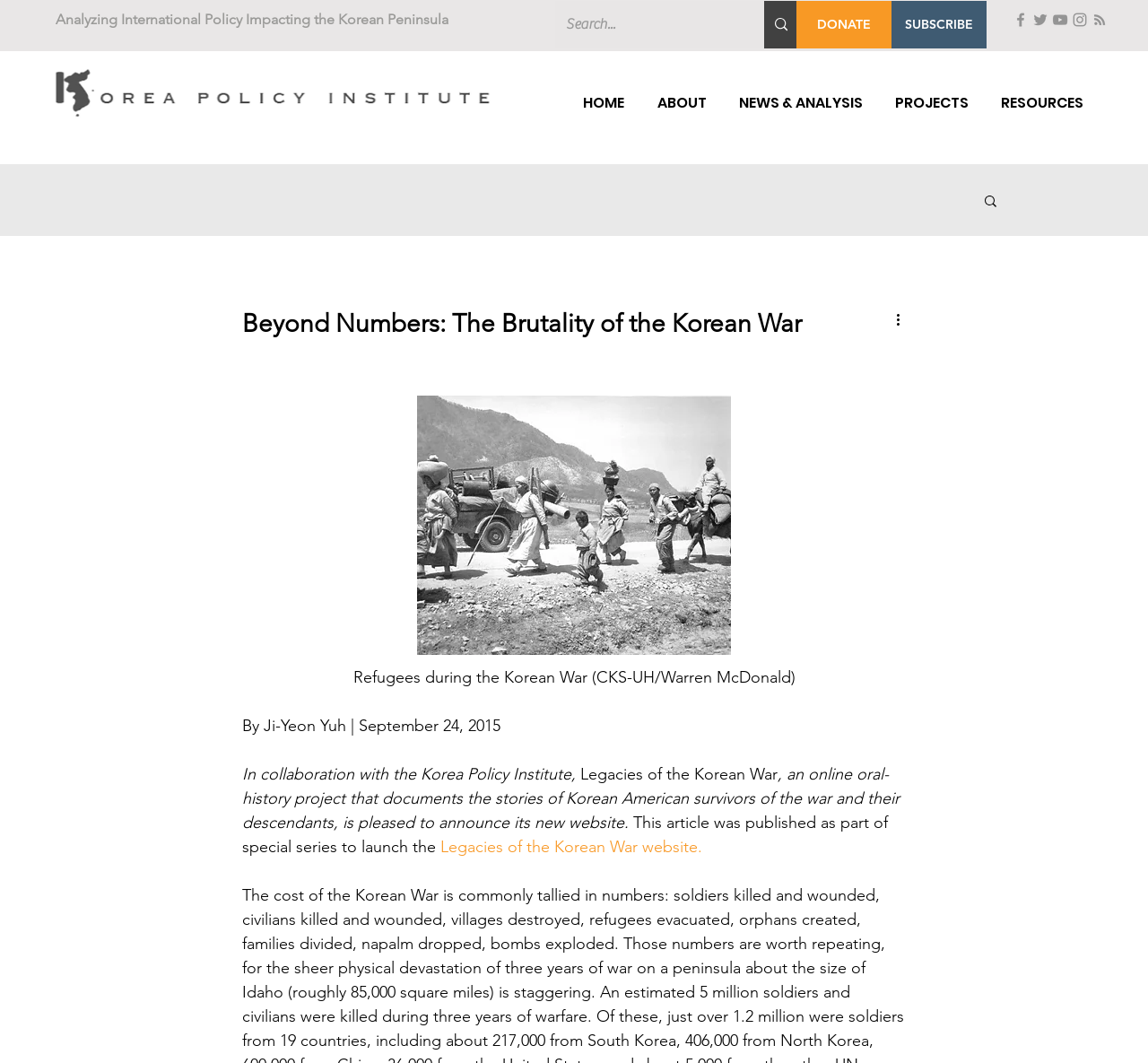Could you locate the bounding box coordinates for the section that should be clicked to accomplish this task: "Go to the HOME page".

[0.493, 0.075, 0.558, 0.118]